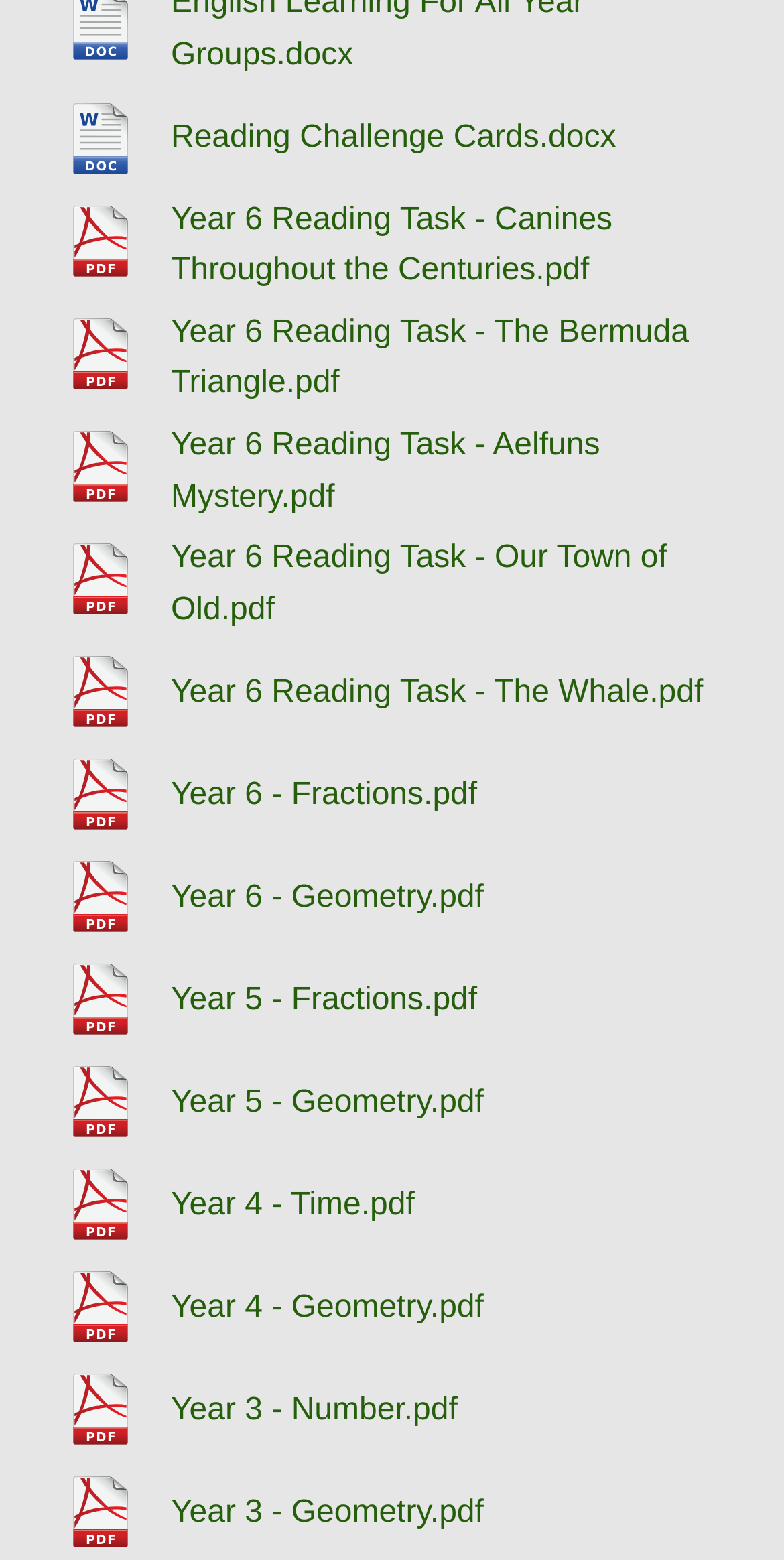Consider the image and give a detailed and elaborate answer to the question: 
How many reading tasks are available for Year 6?

By examining the links on the webpage, I can see that there are six reading tasks available for Year 6, which are 'Canines Throughout the Centuries', 'The Bermuda Triangle', 'Aelfuns Mystery', 'Our Town of Old', 'The Whale', and 'Fractions'.